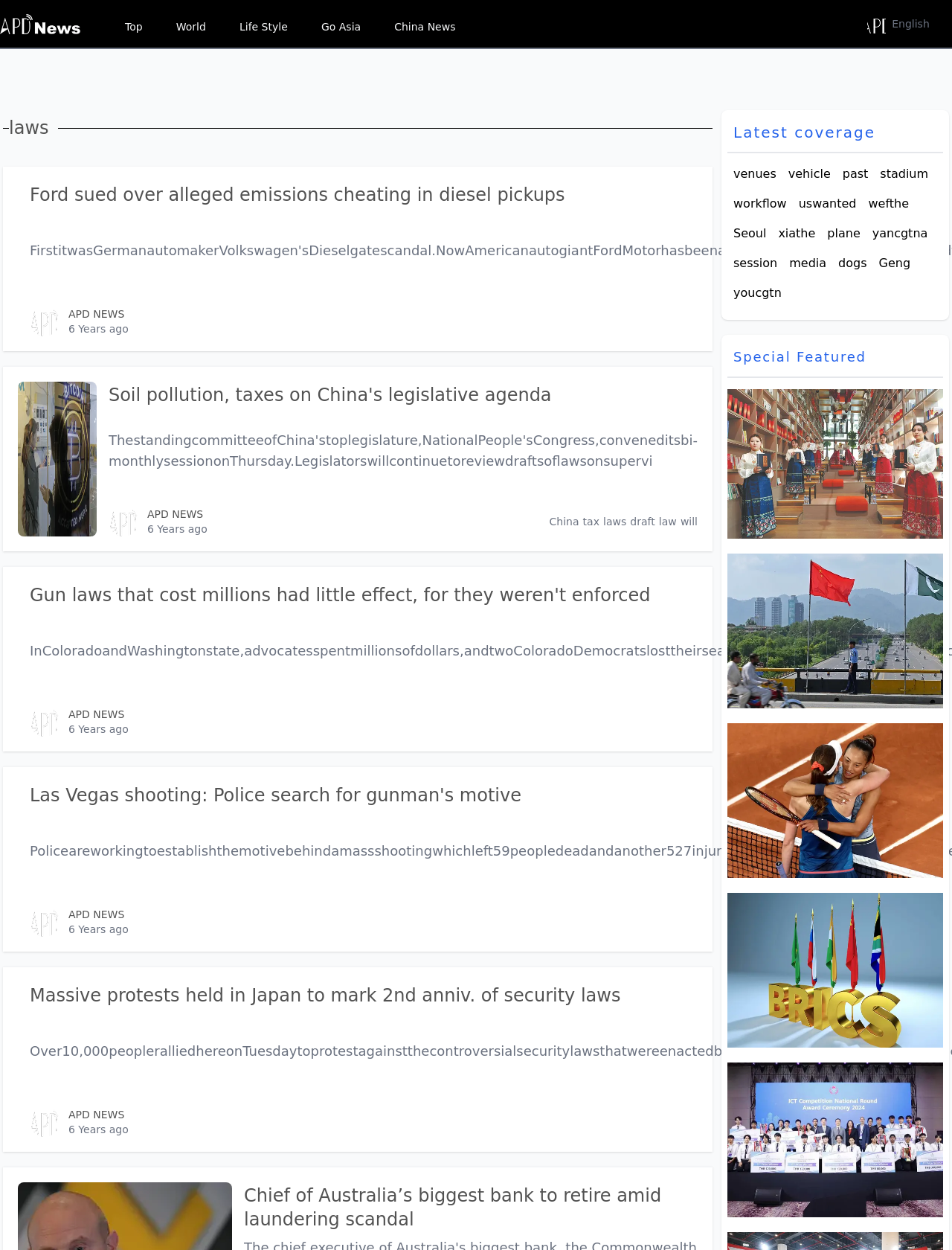Please find the bounding box for the UI element described by: "Seoul".

[0.77, 0.18, 0.805, 0.194]